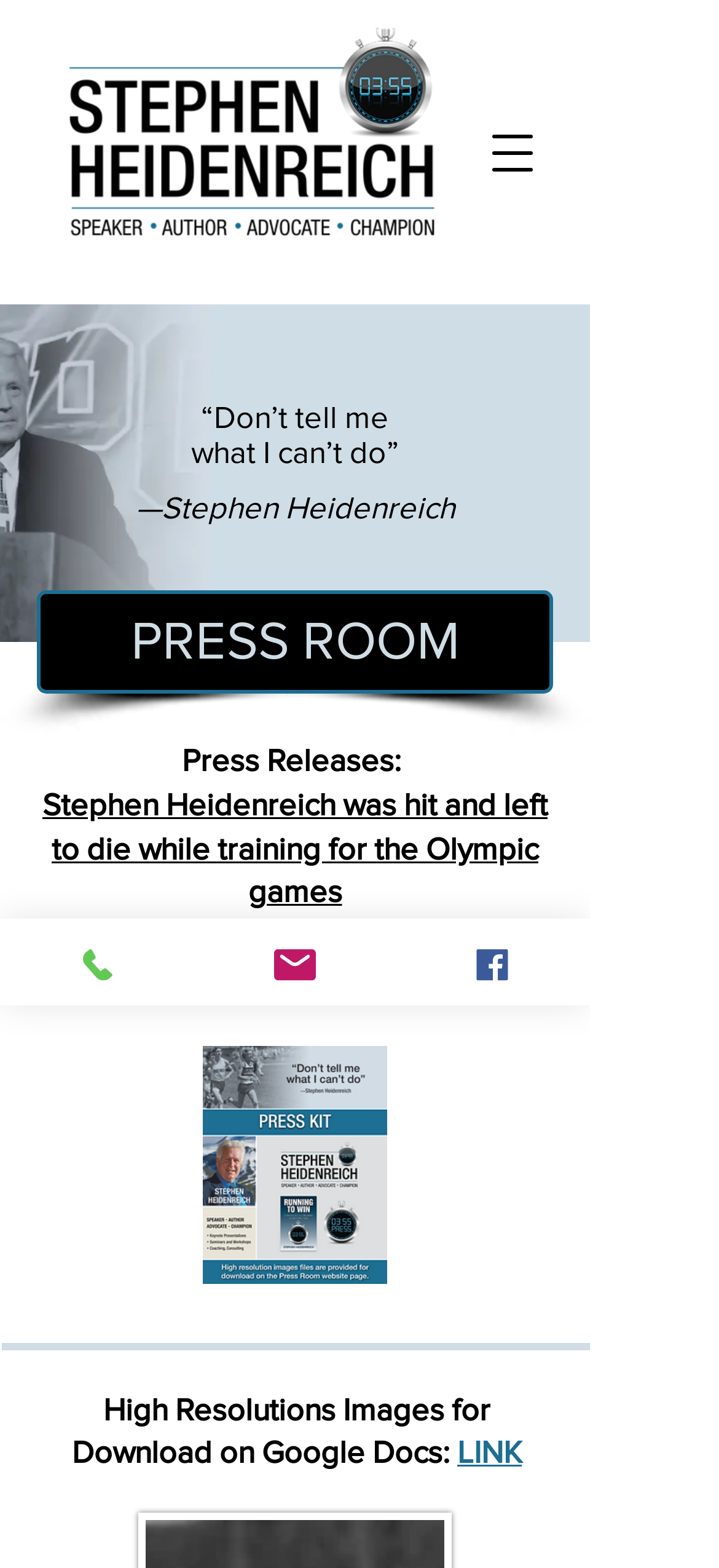Create an elaborate caption for the webpage.

This webpage is a press room for Stephen Heidenreich, providing resources for journalists, bloggers, and writers. At the top left, there is a logo of Stephen Heidenreich, accompanied by a navigation menu button. Below the logo, there is a large image of a press cover.

The main content of the page is divided into sections. The first section features a quote from Stephen Heidenreich, "“Don’t tell me what I can’t do” —Stephen Heidenreich", which is centered on the page. 

Below the quote, there is a heading "PRESS ROOM" followed by a section on press releases. This section contains a link to a press release about Stephen Heidenreich's experience of being hit and left to die while training for the Olympic games.

The next section is about downloading a press kit, which includes a link to download the kit and a high-resolution image of the kit. Below this section, there is a link to download high-resolution images from Google Docs.

At the bottom of the page, there are three links to contact Stephen Heidenreich, including phone, email, and Facebook, each accompanied by a small icon.